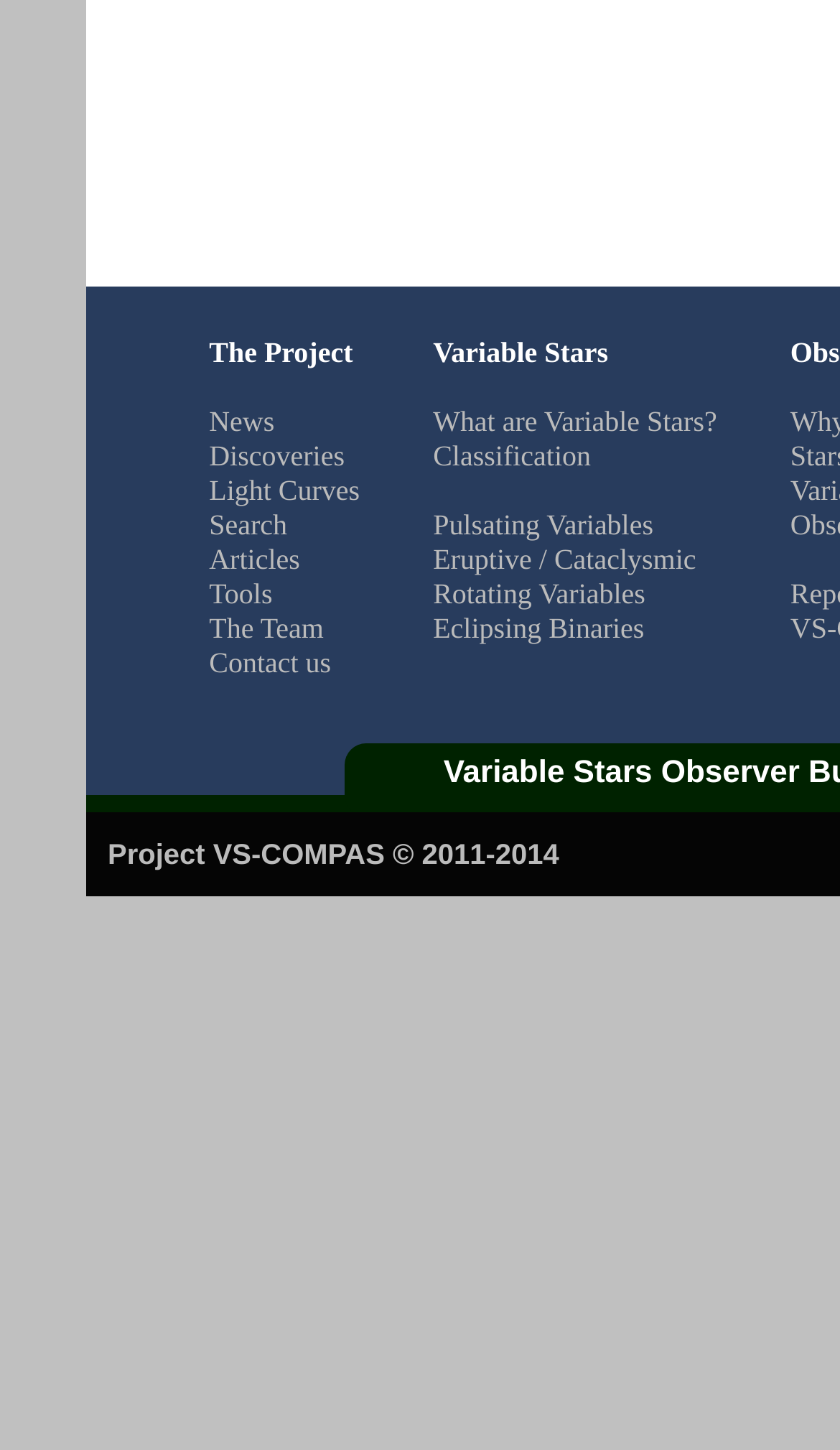What is the last item in the first category?
Provide a detailed answer to the question using information from the image.

The first category is 'The Project News Discoveries Light Curves Search Articles Tools The Team Contact us', and the last item in this category is 'Contact us'.